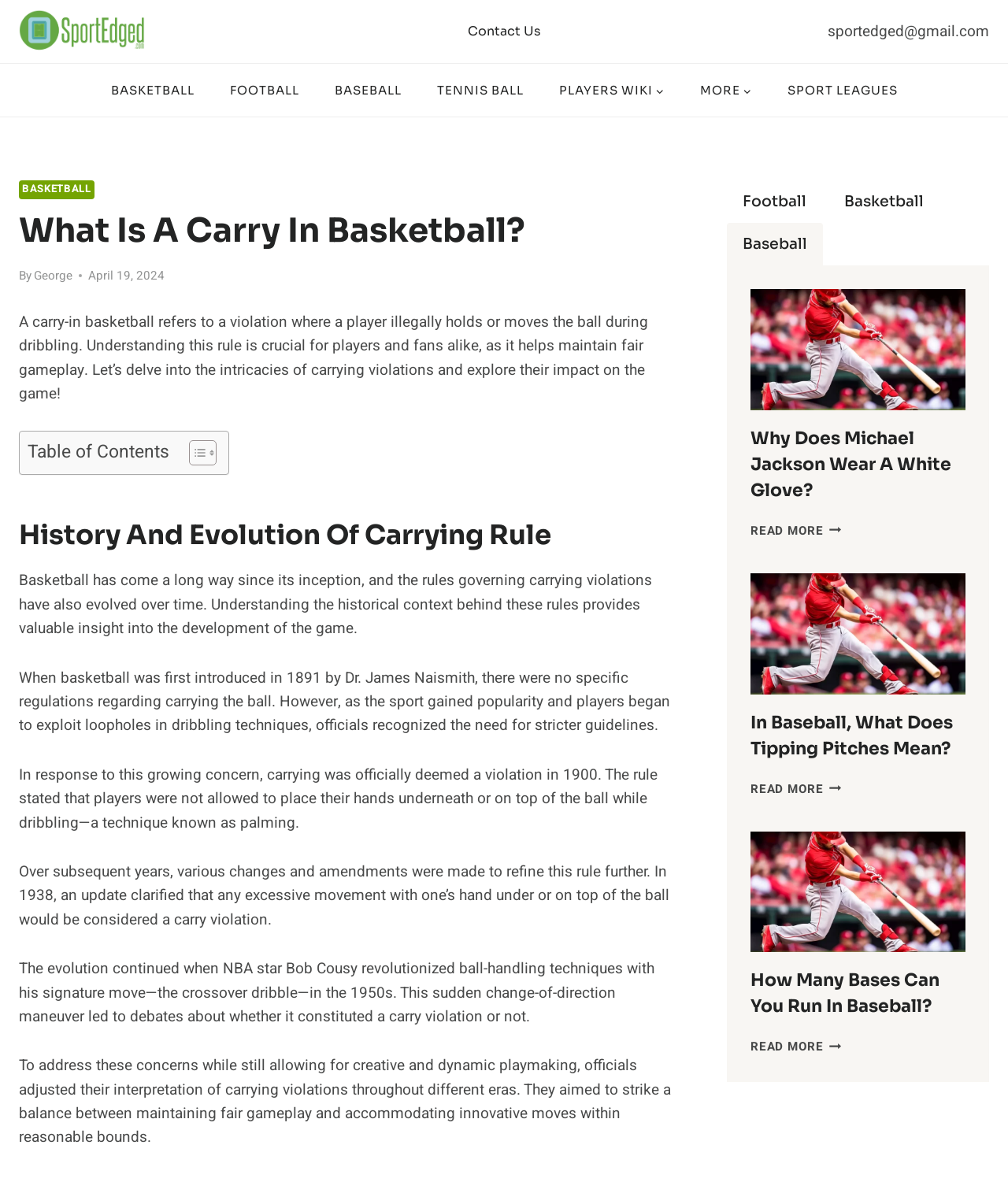Produce an elaborate caption capturing the essence of the webpage.

The webpage is about sports, specifically basketball, with a focus on the rule of carrying the ball. At the top, there is a logo and a navigation menu with links to different sports, including basketball, football, baseball, and tennis ball. Below the navigation menu, there is a secondary navigation menu with a link to "Contact Us" and an email address.

The main content of the webpage is divided into sections. The first section has a heading "What Is A Carry In Basketball?" and a brief description of the rule. Below this, there is a table of contents with links to different sections of the article.

The next section is about the history and evolution of the carrying rule in basketball. It starts with a heading "History And Evolution Of Carrying Rule" and has several paragraphs of text describing the development of the rule over time.

To the right of the main content, there is a tab list with tabs for different sports, including football, basketball, and baseball. When a tab is selected, the corresponding content is displayed below. The baseball tab is currently selected, and it displays three articles with headings, images, and links to read more.

At the bottom of the webpage, there is no visible footer or copyright information.